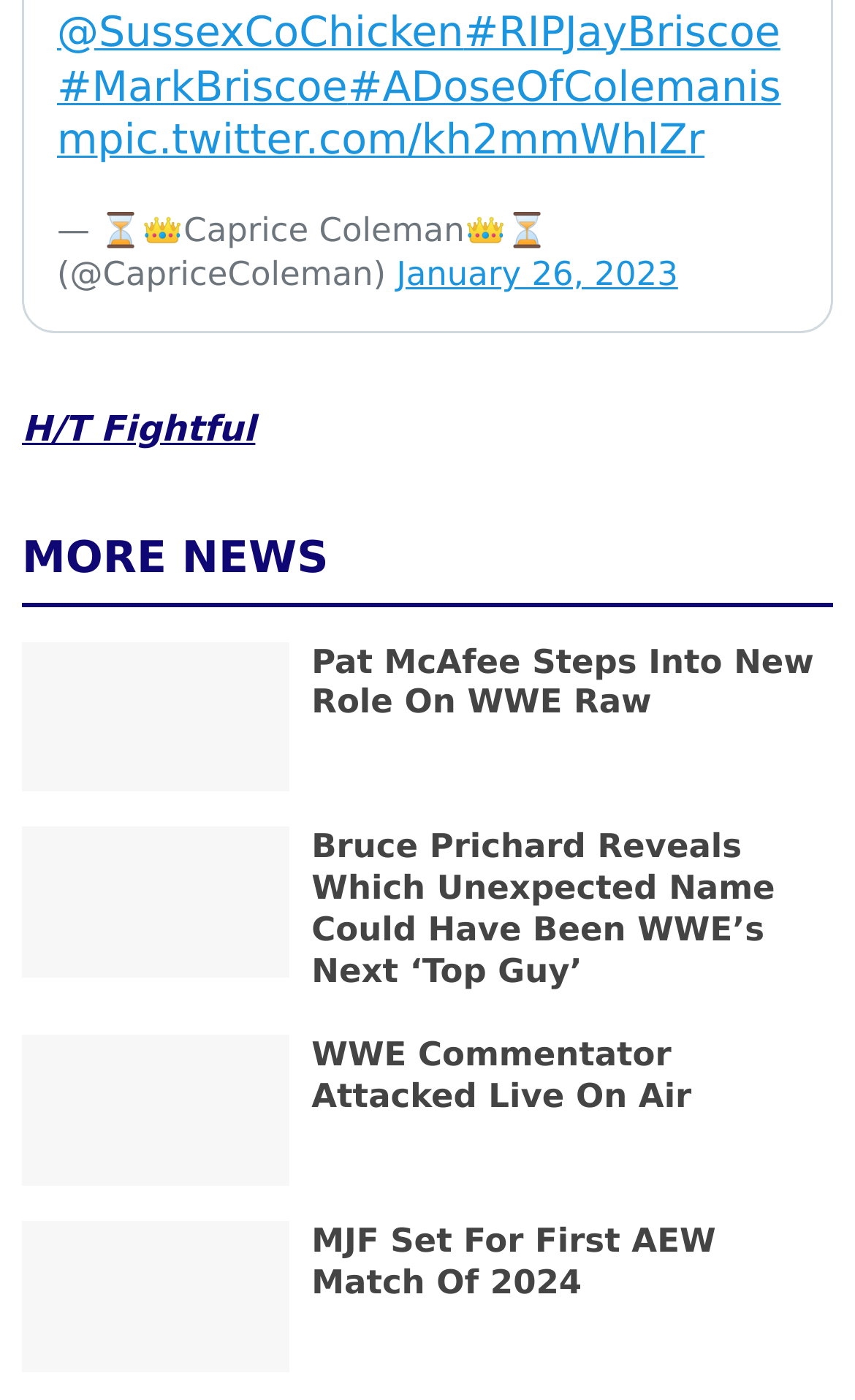How many news headings are on the webpage?
Please use the visual content to give a single word or phrase answer.

4